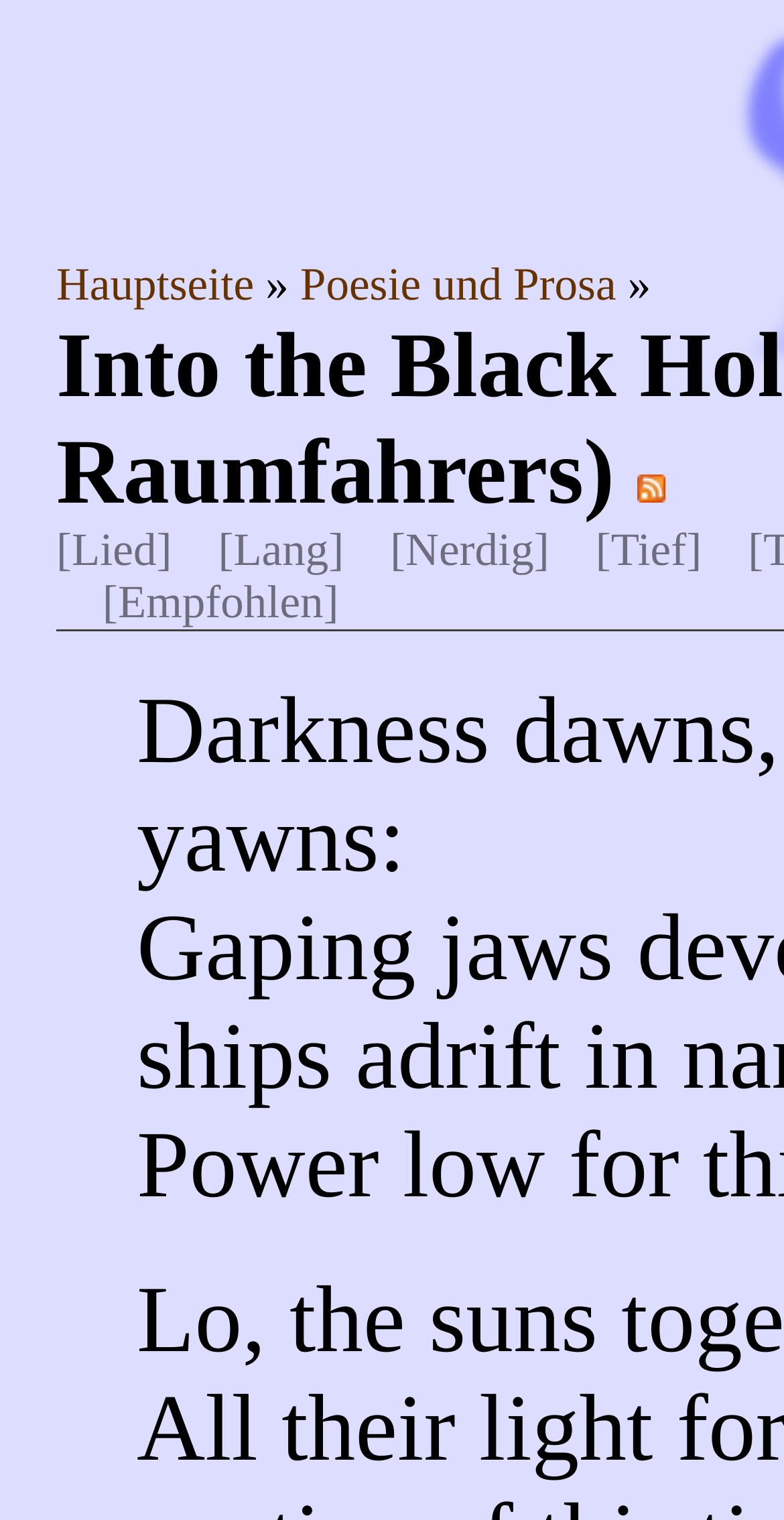Give a short answer to this question using one word or a phrase:
What is the purpose of the 'RSS' link?

To subscribe to RSS feed